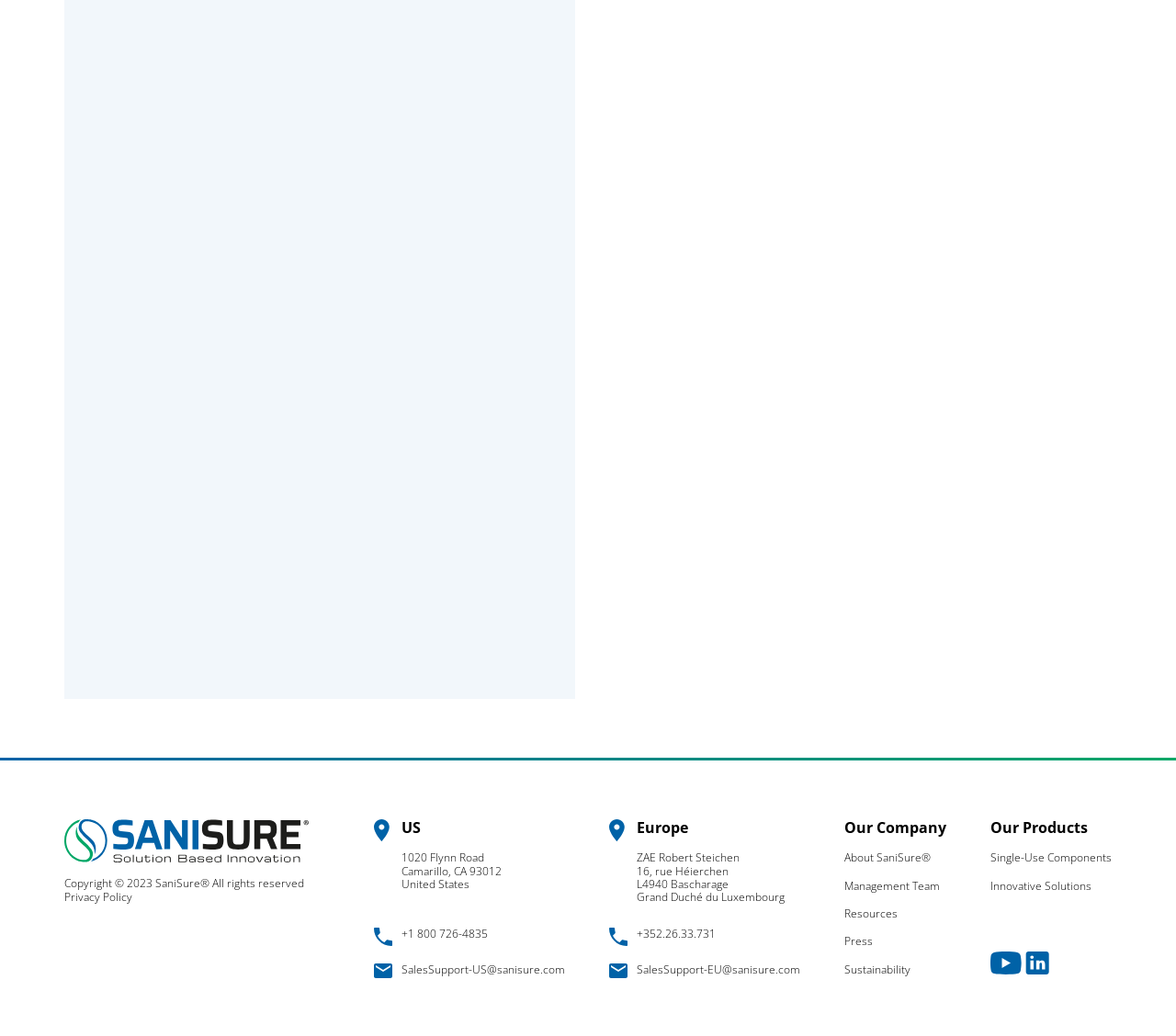From the details in the image, provide a thorough response to the question: How many social media links are present on the webpage?

There are two social media links present on the webpage, one for YouTube and one for LinkedIn, which are located at the bottom of the webpage.